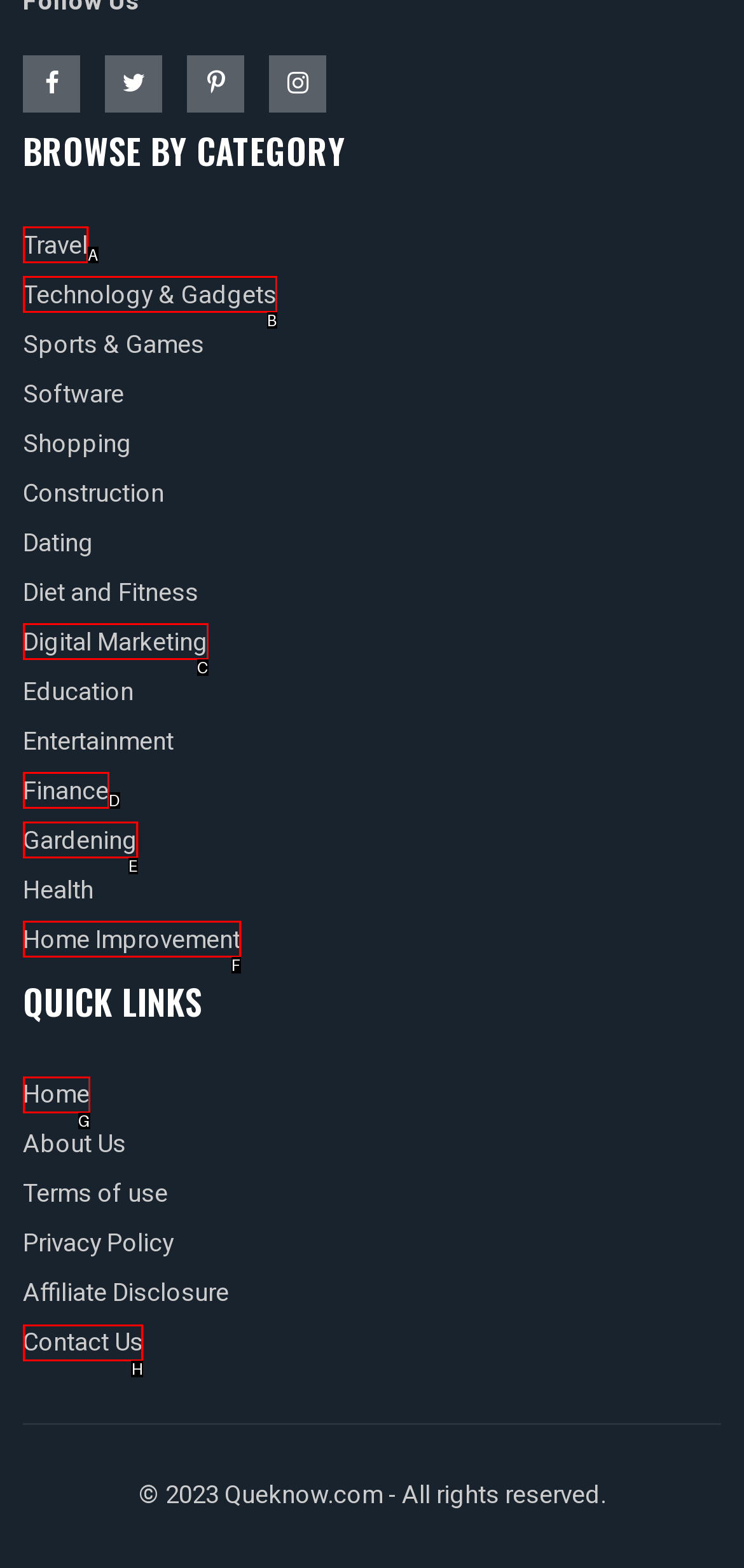Which UI element should you click on to achieve the following task: view January 2018? Provide the letter of the correct option.

None